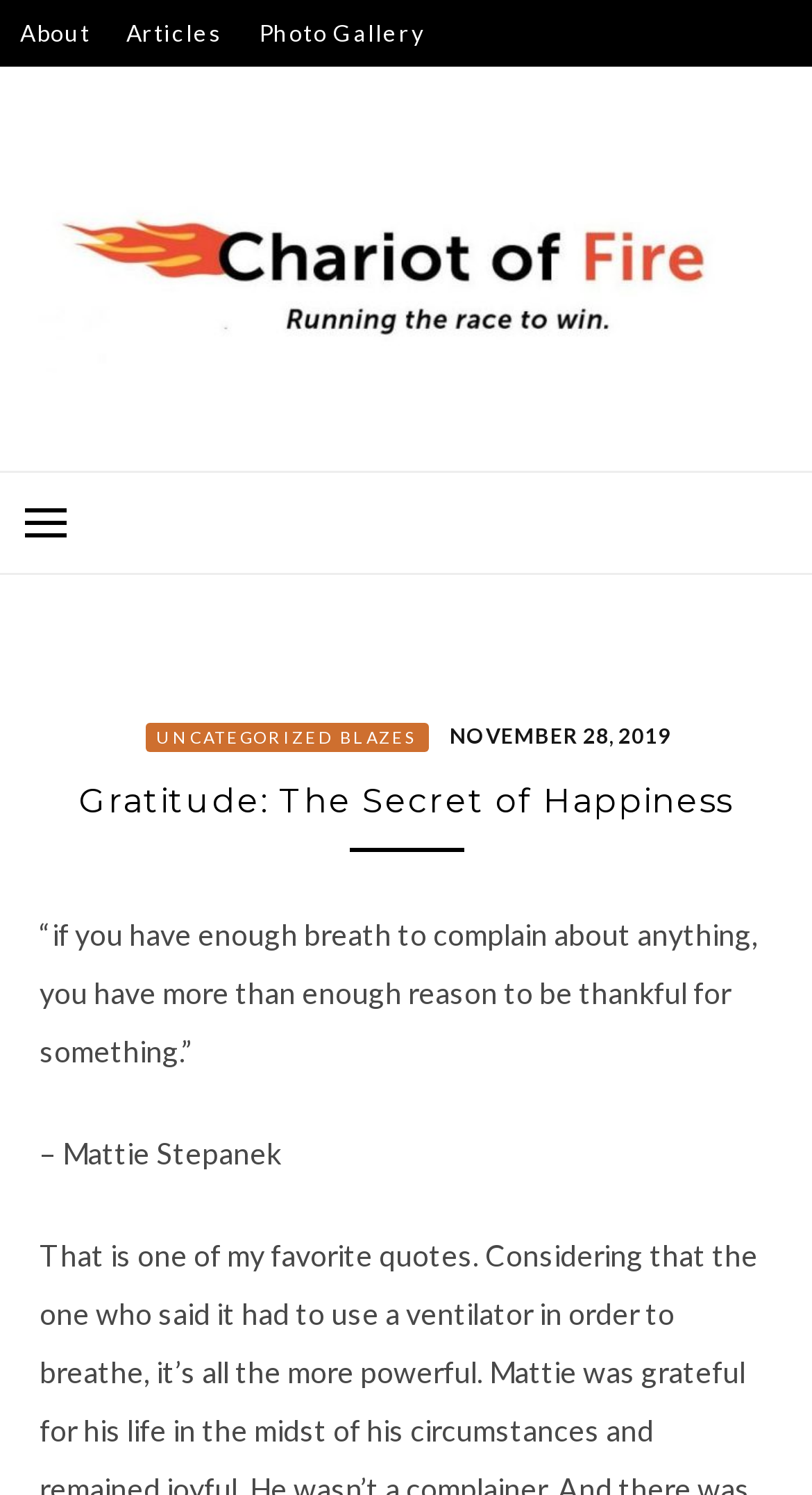Determine the main heading text of the webpage.

CHARIOT OF FIRE